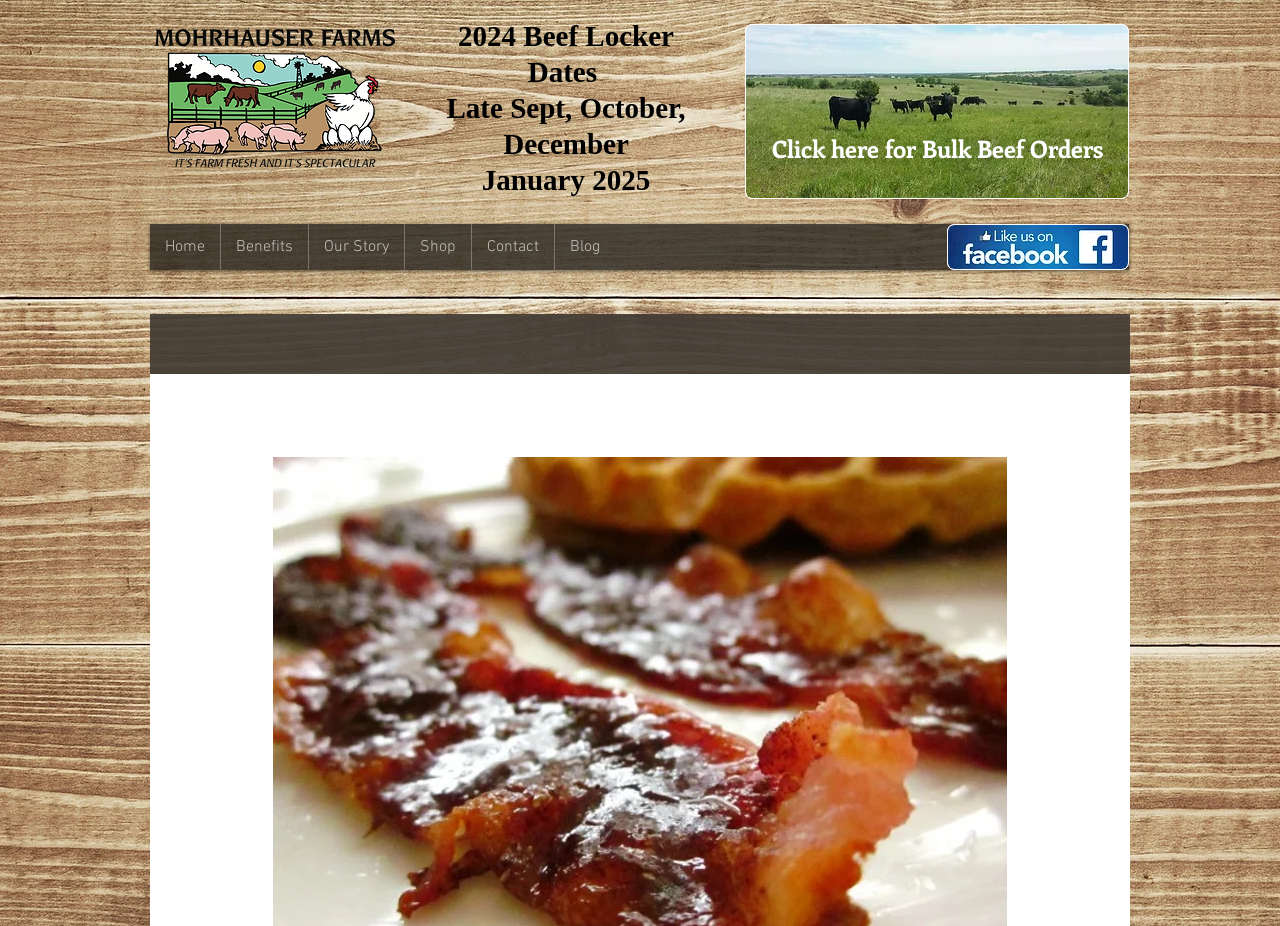Locate the bounding box of the UI element described in the following text: "Our Story".

[0.241, 0.242, 0.316, 0.292]